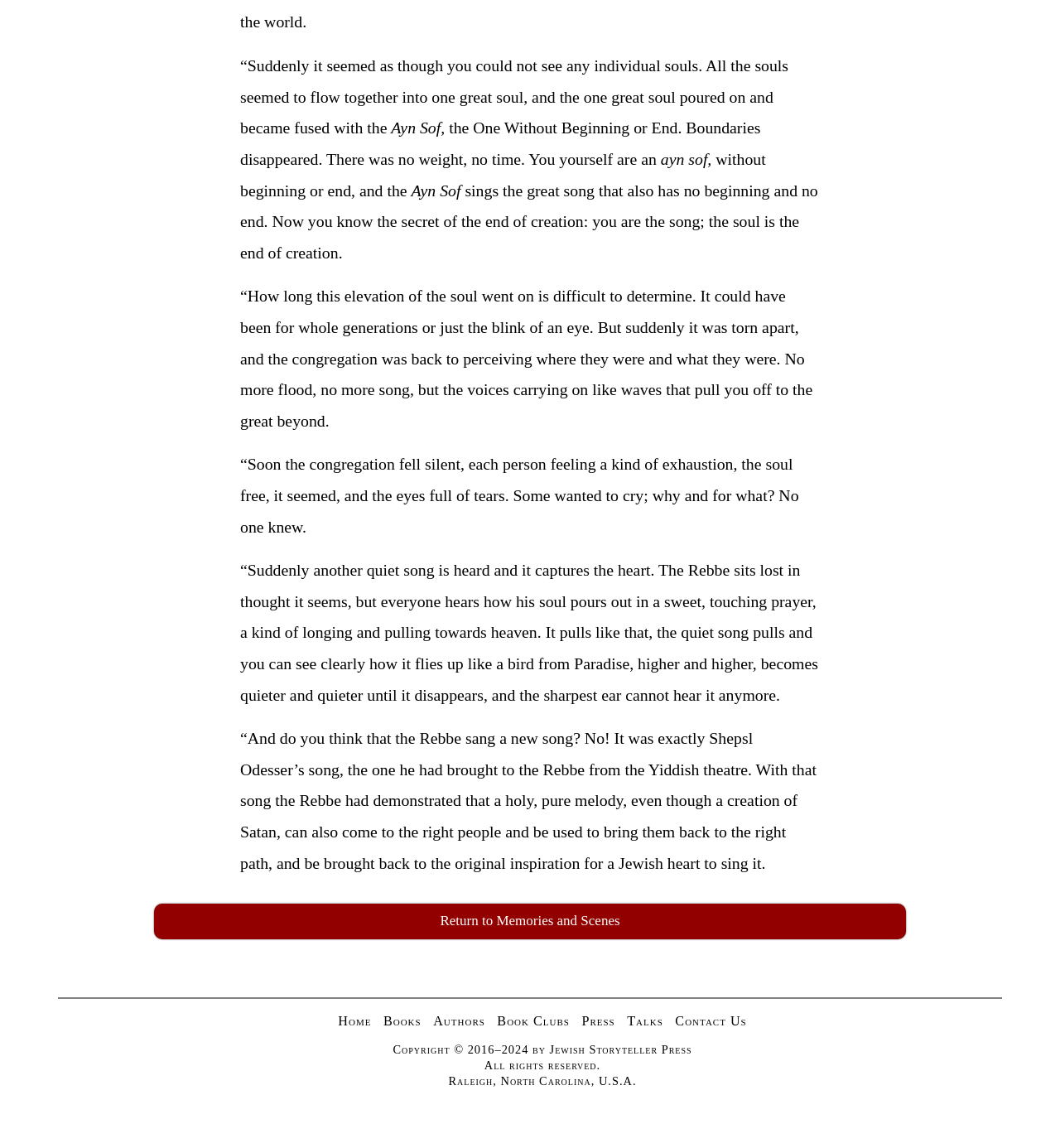Where can I find more information about the publisher?
Answer the question with just one word or phrase using the image.

Bottom of the page